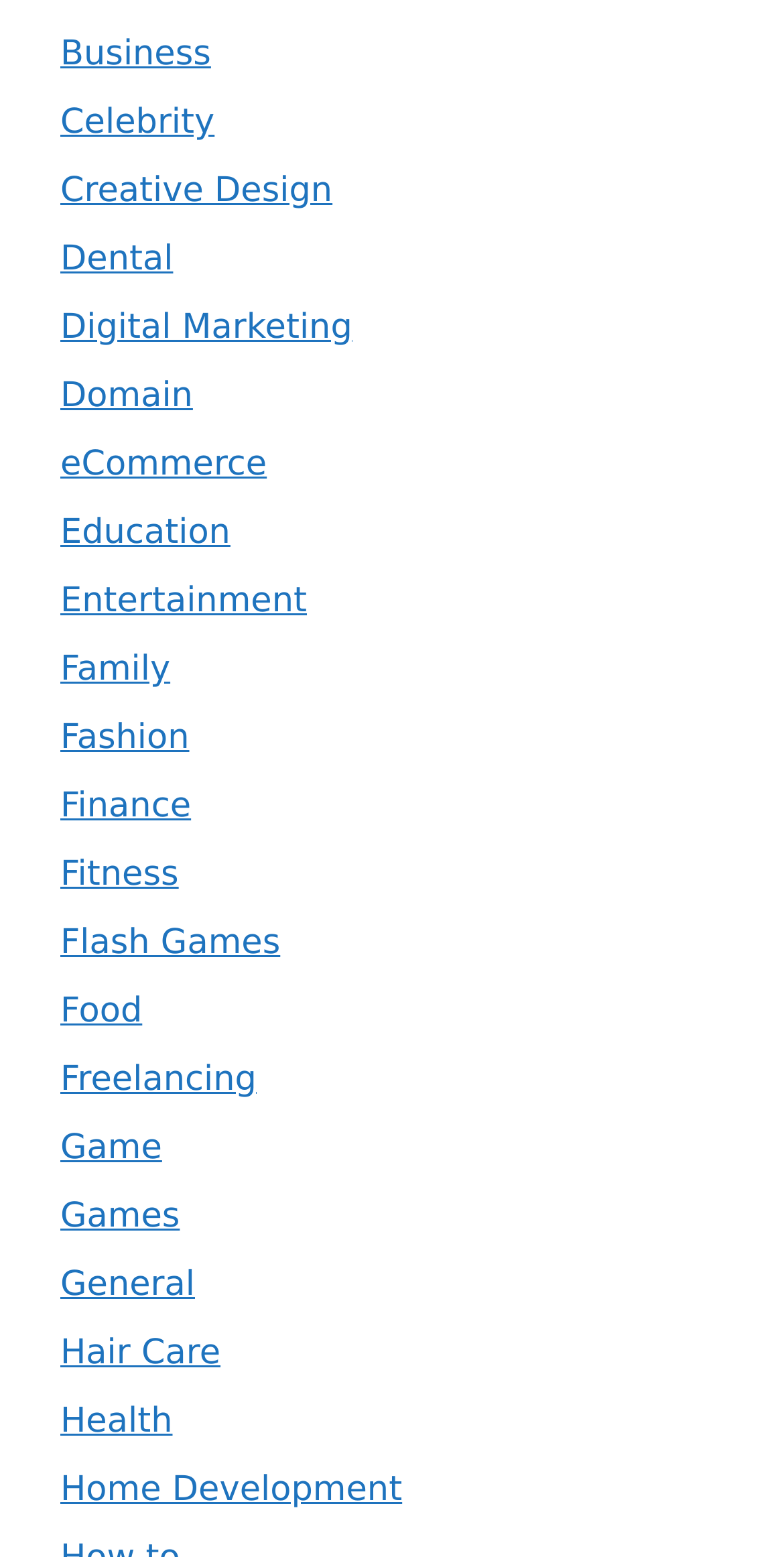Pinpoint the bounding box coordinates of the area that should be clicked to complete the following instruction: "Browse Entertainment". The coordinates must be given as four float numbers between 0 and 1, i.e., [left, top, right, bottom].

[0.077, 0.373, 0.391, 0.399]